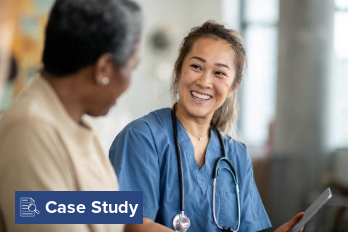Use a single word or phrase to respond to the question:
What is the purpose of the banner?

to indicate a case study